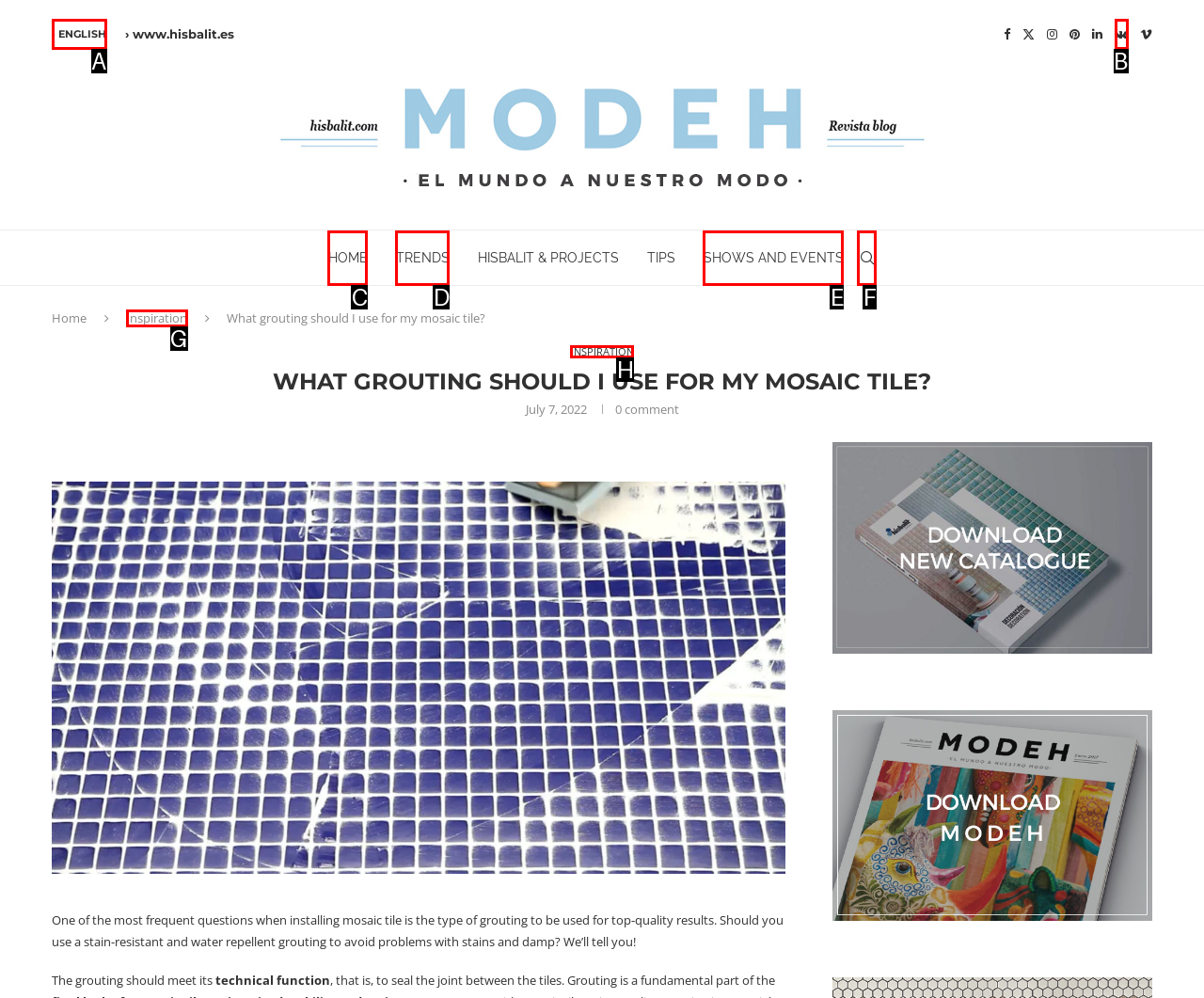Match the description: › English to the correct HTML element. Provide the letter of your choice from the given options.

A